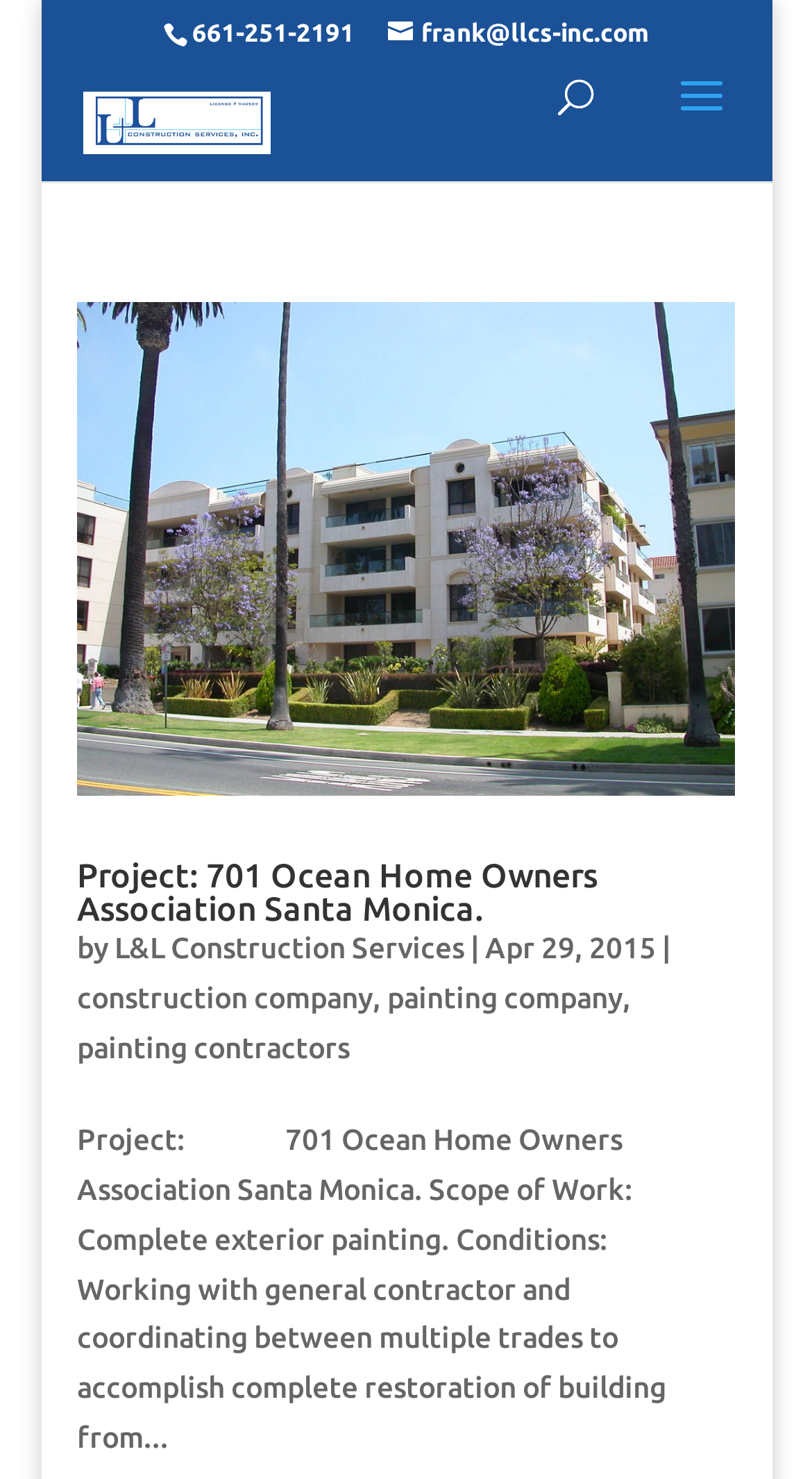Please identify the bounding box coordinates for the region that you need to click to follow this instruction: "Go to Aktuelles".

None